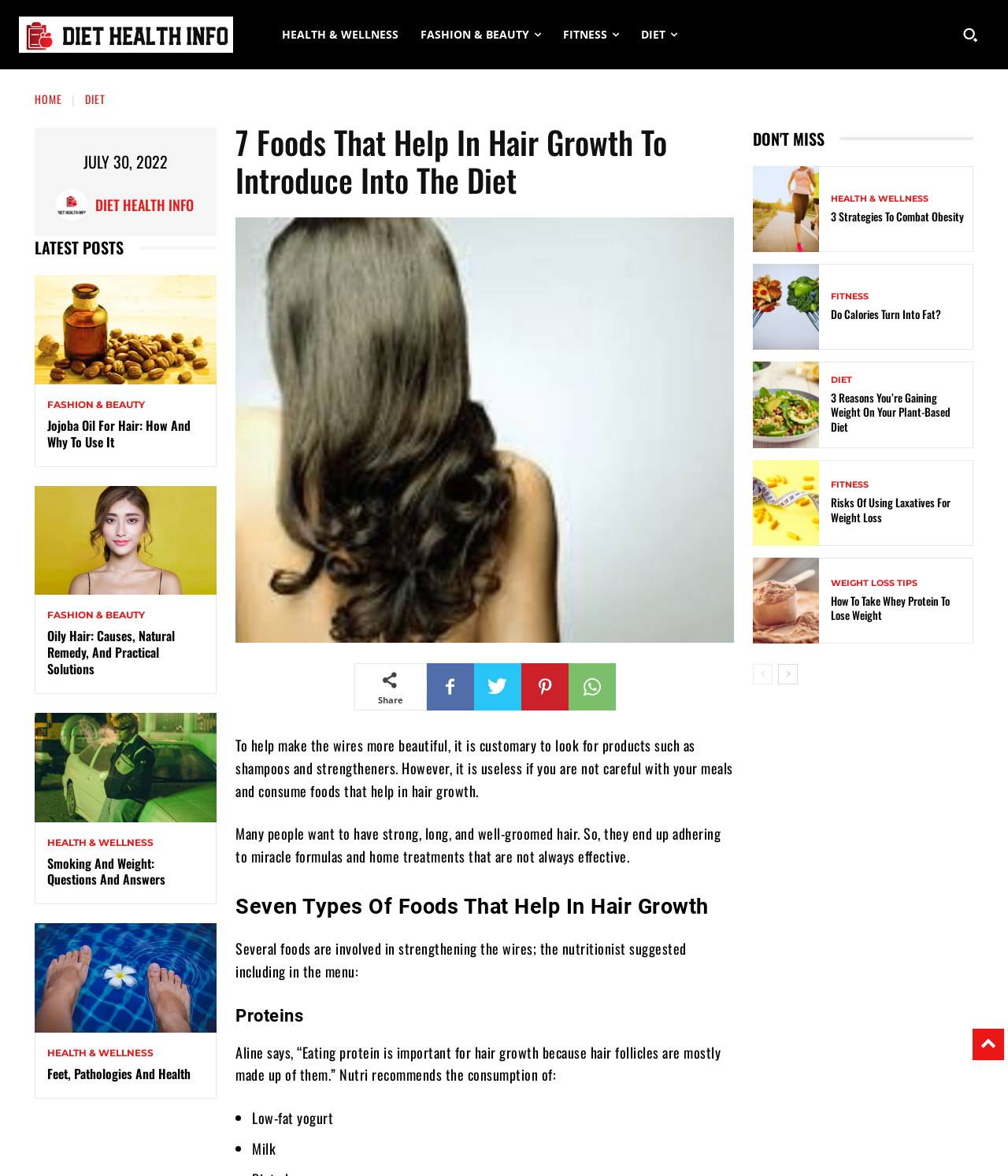Identify the coordinates of the bounding box for the element described below: "title="Feet, Pathologies And Health"". Return the coordinates as four float numbers between 0 and 1: [left, top, right, bottom].

[0.034, 0.785, 0.215, 0.878]